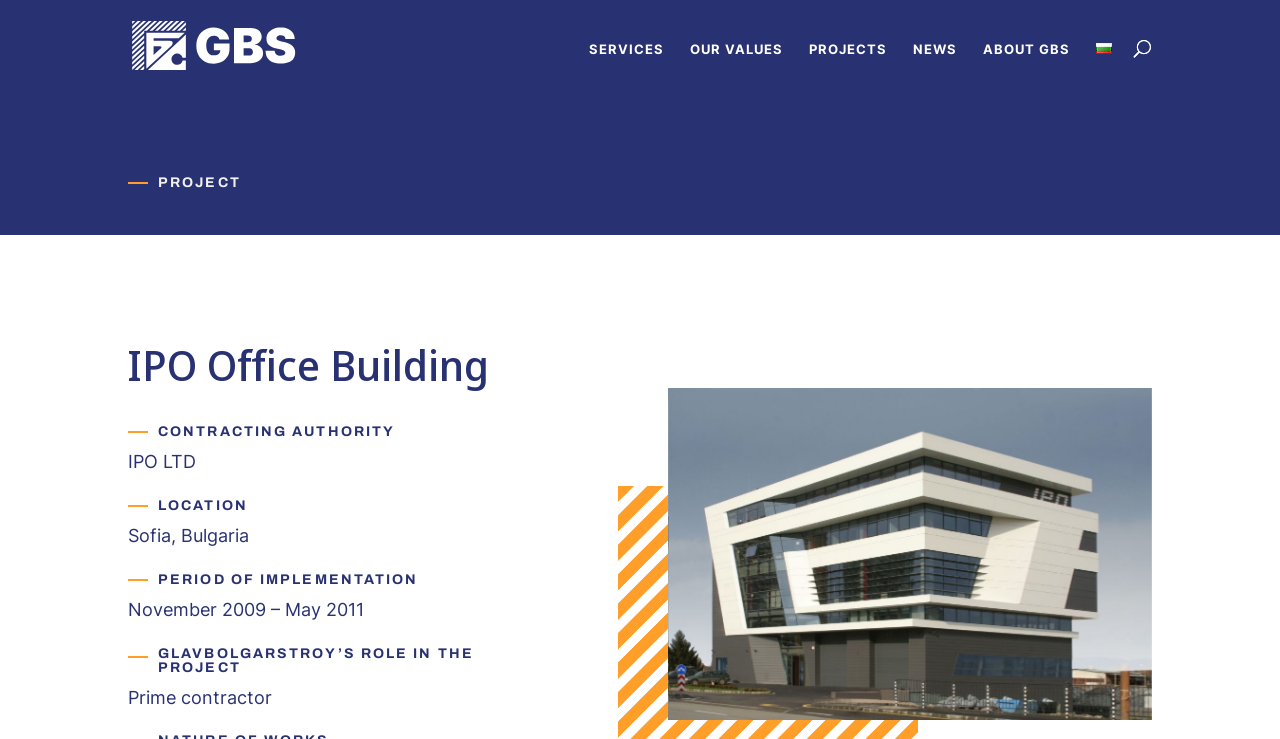Please provide the bounding box coordinates in the format (top-left x, top-left y, bottom-right x, bottom-right y). Remember, all values are floating point numbers between 0 and 1. What is the bounding box coordinate of the region described as: title="IPO"

[0.522, 0.525, 0.9, 0.974]